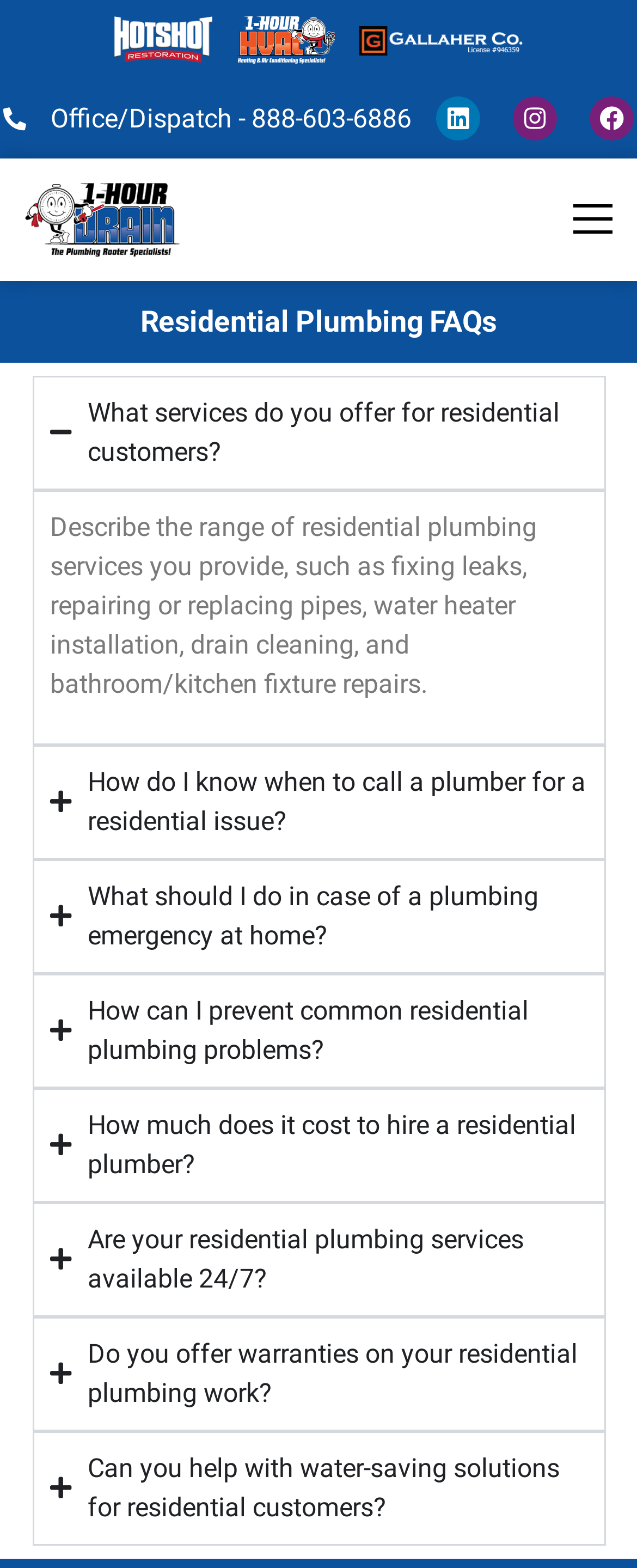Produce an elaborate caption capturing the essence of the webpage.

This webpage is about Residential Plumbing FAQs. At the top, there are three links aligned horizontally, followed by a heading "Office/Dispatch - 888-603-6886" and three social media links (Linkedin, Instagram, and Facebook) aligned horizontally. Below these elements, there is a link and a heading "Residential Plumbing FAQs" which is the main title of the page.

The main content of the page is an accordion section with seven questions related to residential plumbing services. The first question "What services do you offer for residential customers?" is expanded, and its answer is a paragraph describing the range of residential plumbing services provided, including fixing leaks, repairing or replacing pipes, water heater installation, drain cleaning, and bathroom/kitchen fixture repairs. The other six questions are collapsed, and their answers can be revealed by clicking on the disclosure triangles. The questions include "How do I know when to call a plumber for a residential issue?", "What should I do in case of a plumbing emergency at home?", "How can I prevent common residential plumbing problems?", "How much does it cost to hire a residential plumber?", "Are your residential plumbing services available 24/7?", and "Do you offer warranties on your residential plumbing work?"